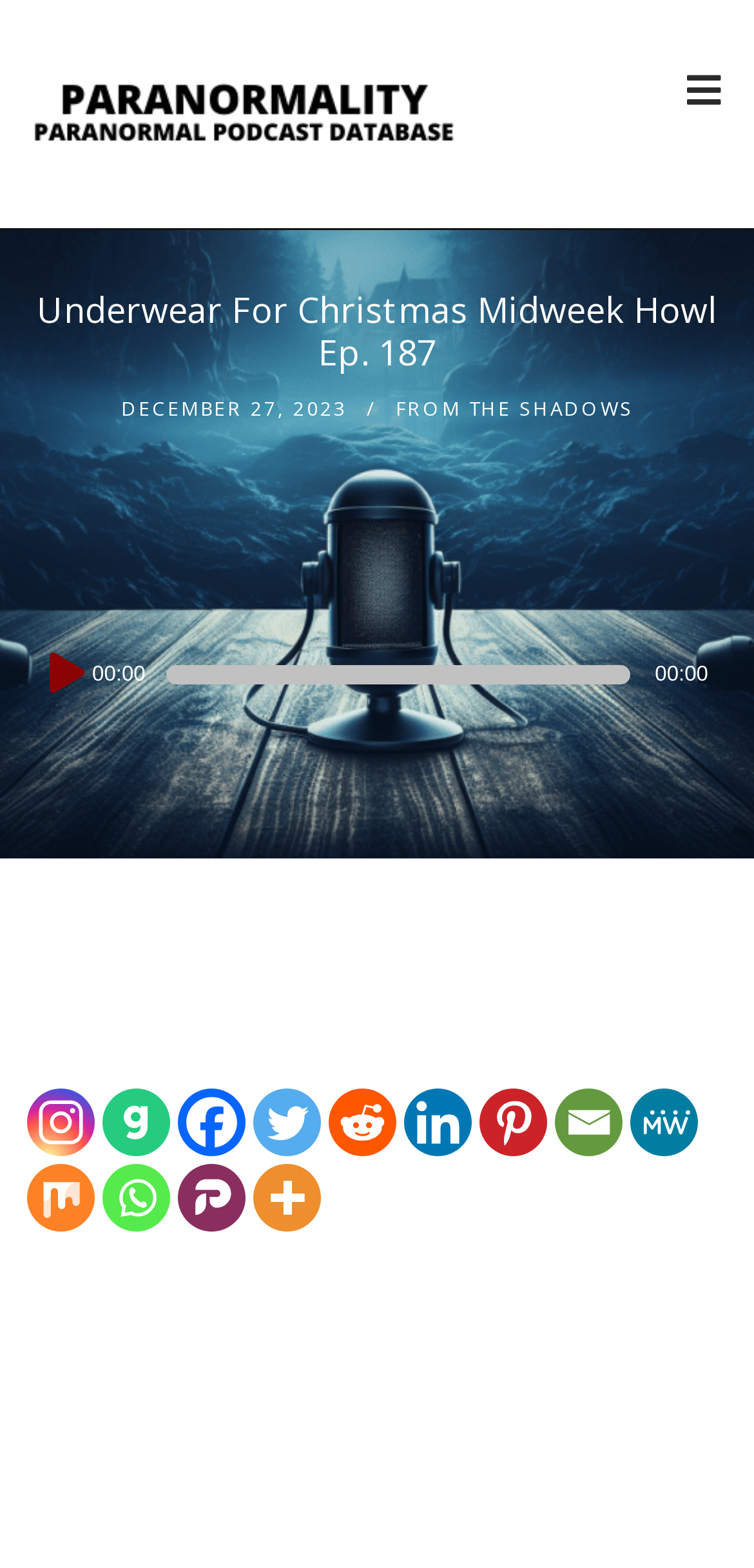What is the current time in the audio player?
Based on the image, answer the question in a detailed manner.

The current time in the audio player can be found in the timer element, which says '00:00'. This element is located next to the play button in the audio player.